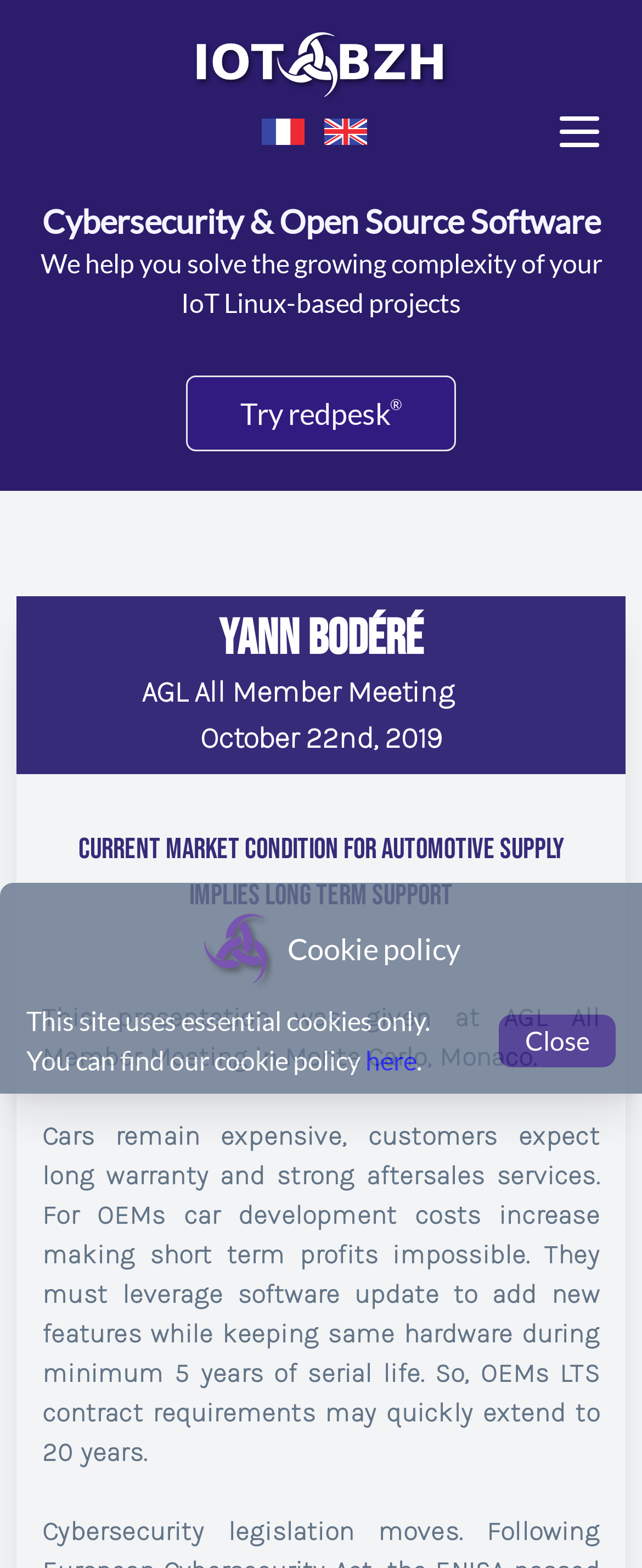What is the topic of the presentation?
Using the picture, provide a one-word or short phrase answer.

Automotive supply